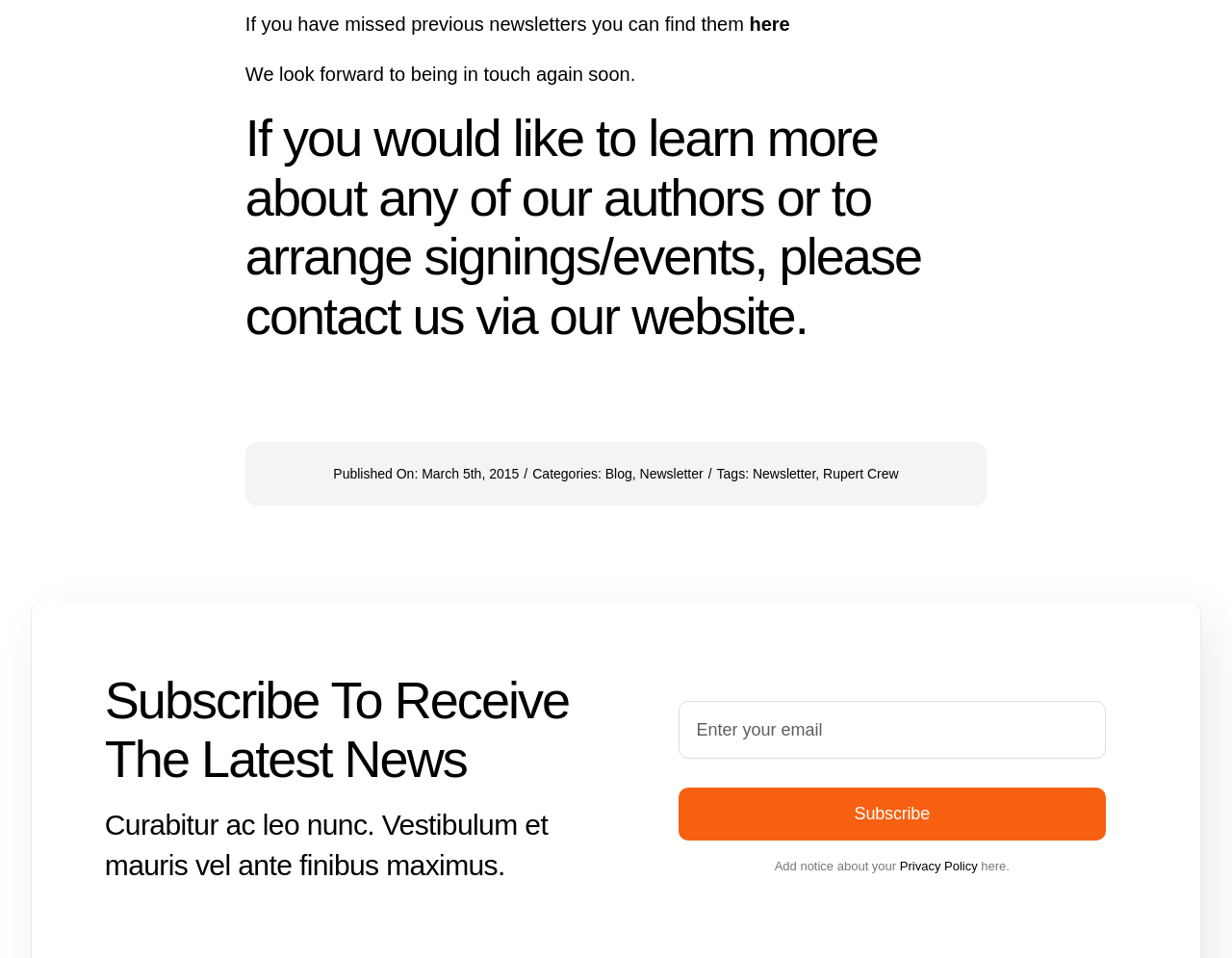What is the privacy policy notice about?
Can you provide an in-depth and detailed response to the question?

The webpage mentions 'Add notice about your Privacy Policy here', implying that the privacy policy notice is related to adding or accessing information about one's privacy policy.